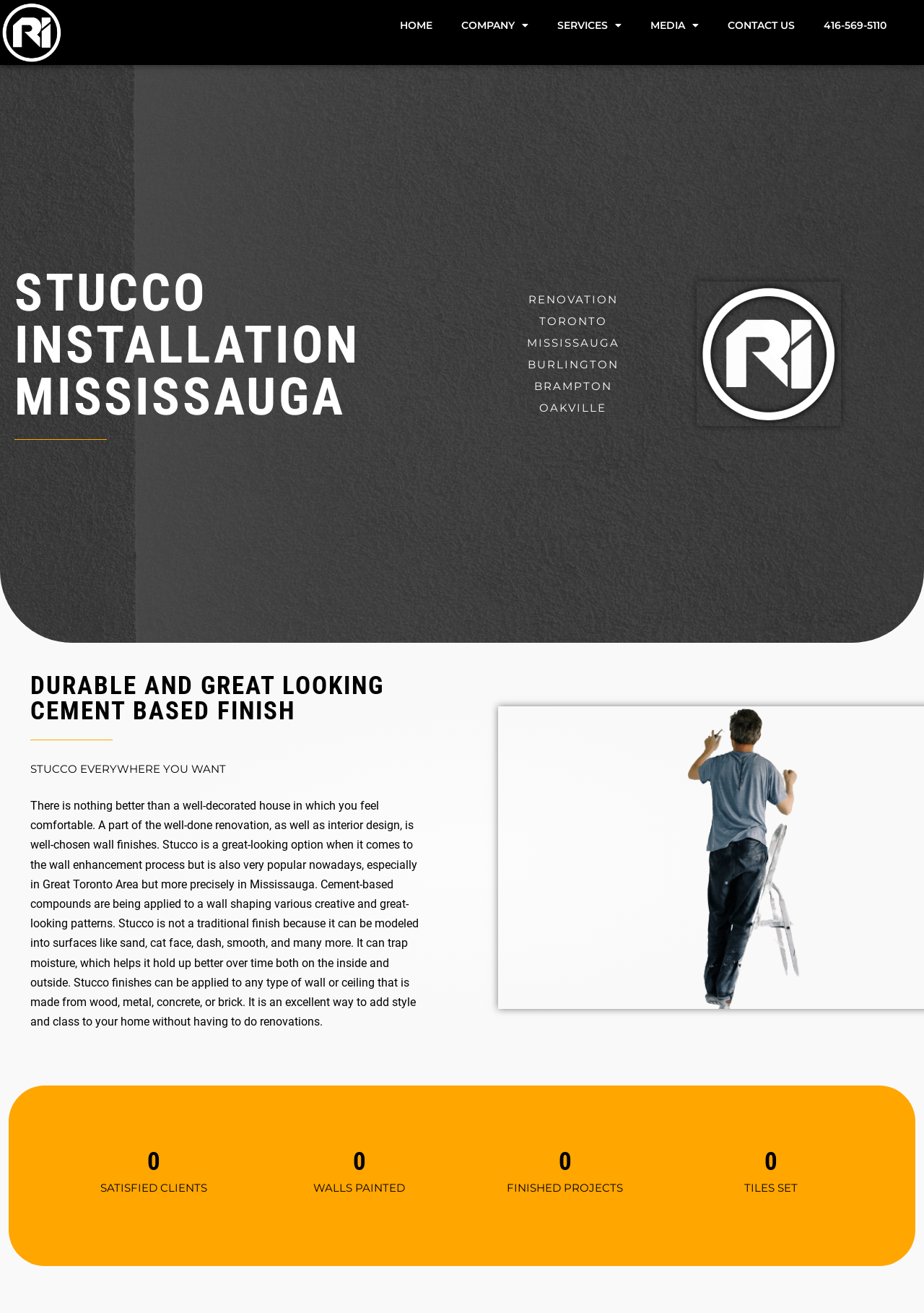What areas do they serve?
Please look at the screenshot and answer in one word or a short phrase.

Mississauga, Toronto, Burlington, Brampton, Oakville